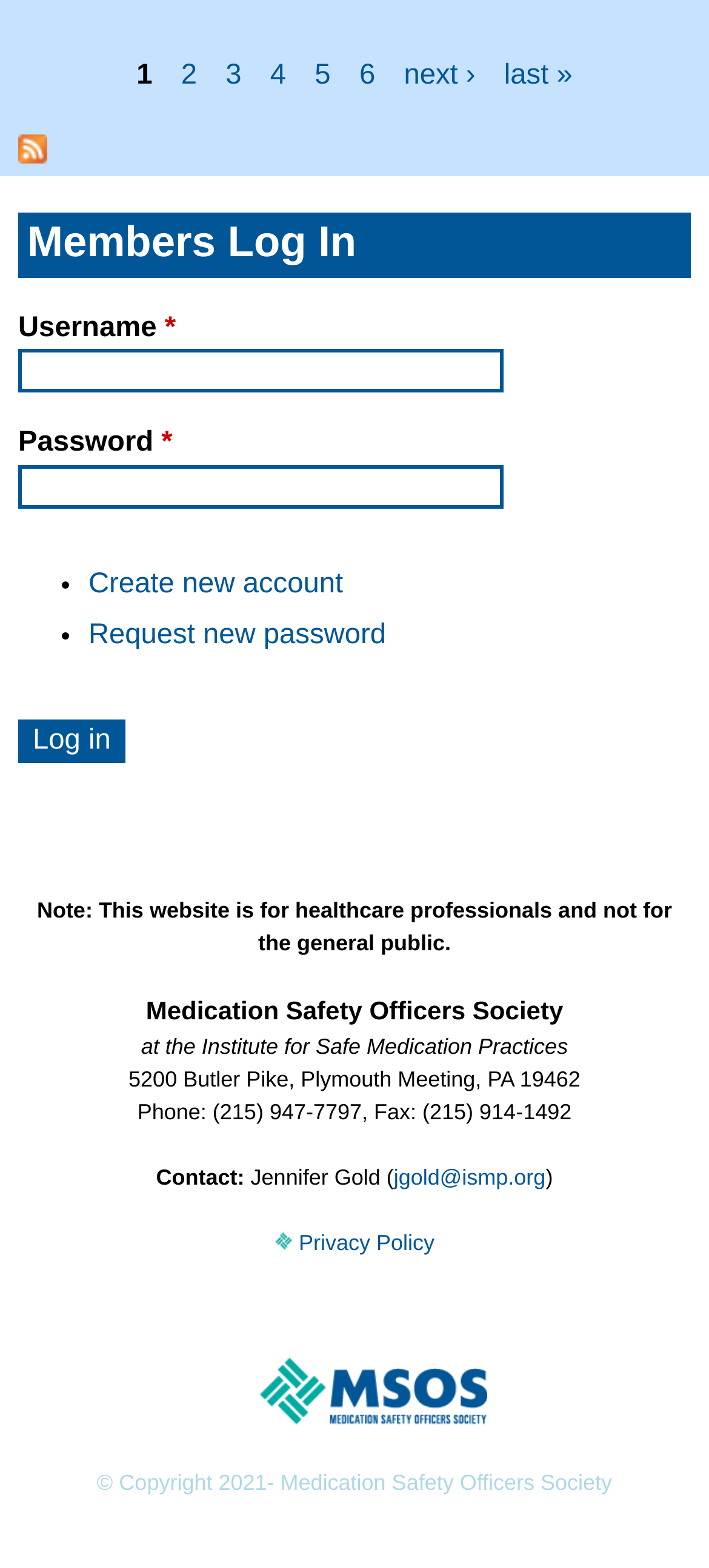What is the purpose of the 'Create new account' link?
Carefully analyze the image and provide a detailed answer to the question.

The link 'Create new account' is located below the login form, and it is likely that clicking on this link will allow users to create a new account, which will enable them to log in to the members' area.